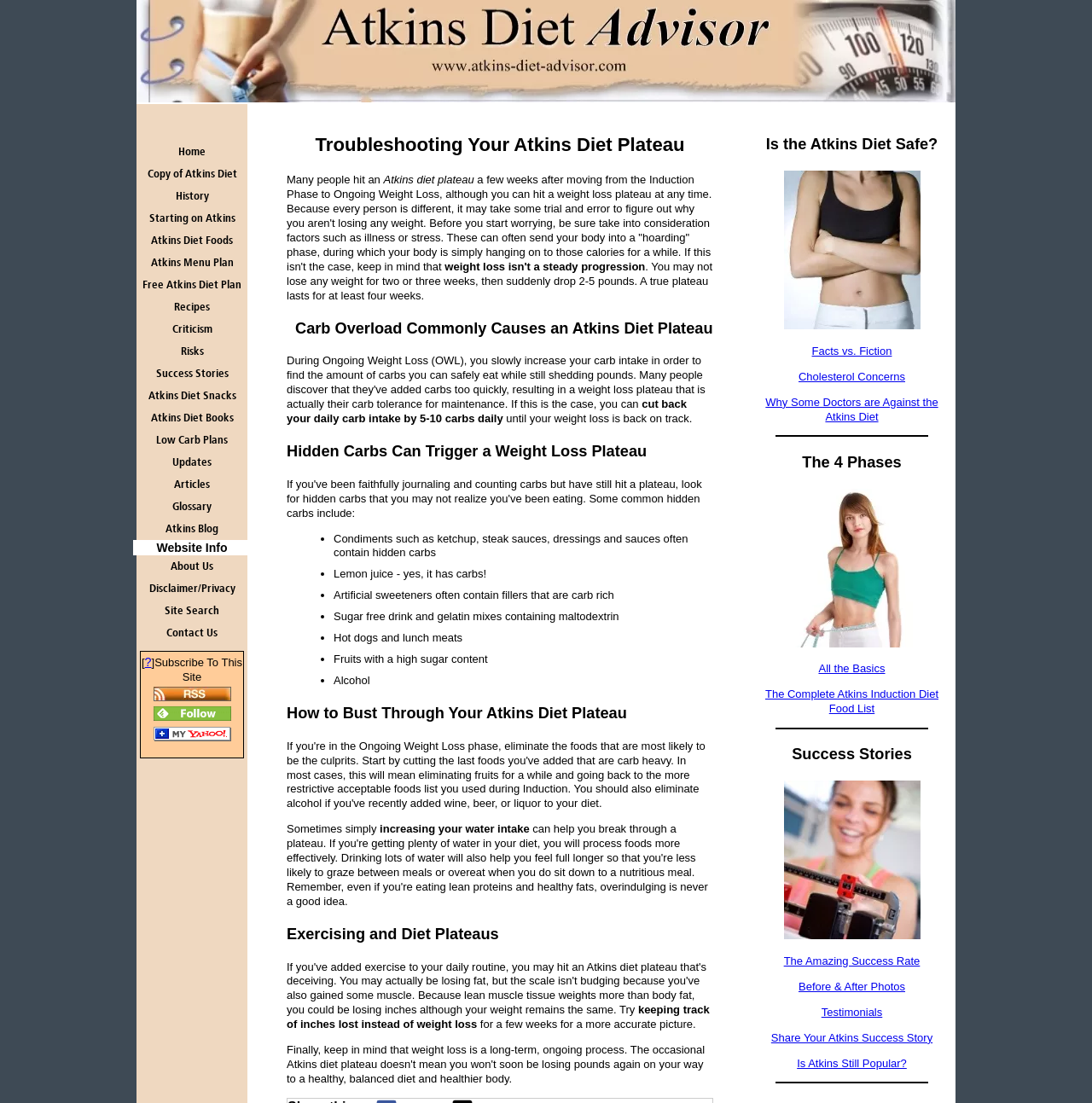Bounding box coordinates are specified in the format (top-left x, top-left y, bottom-right x, bottom-right y). All values are floating point numbers bounded between 0 and 1. Please provide the bounding box coordinate of the region this sentence describes: alt="follow us in feedly"

[0.14, 0.645, 0.211, 0.657]